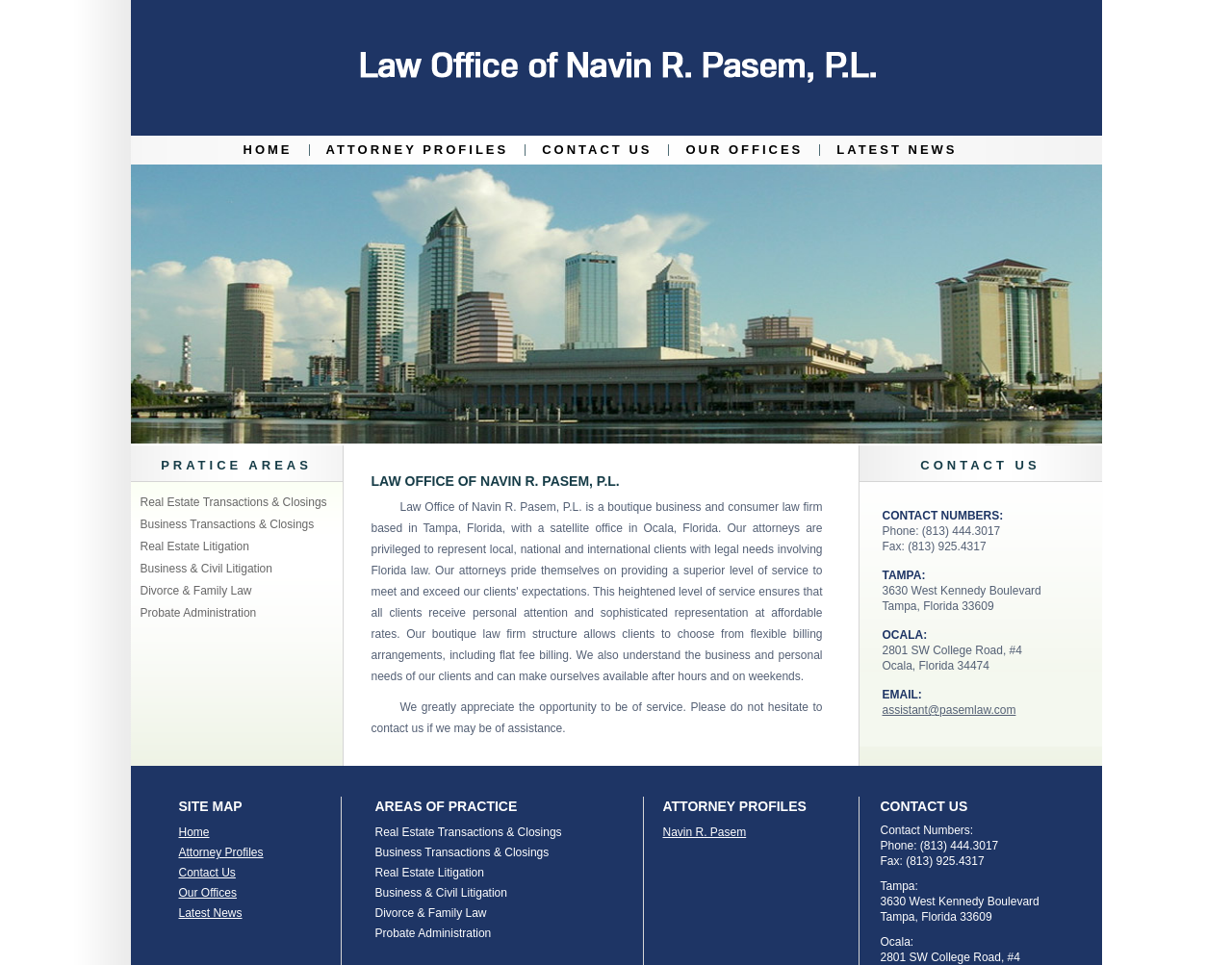Describe all the significant parts and information present on the webpage.

The webpage is about the Law Office of Navin R. Pasem, P.L., a Tampa-based law firm. At the top, there is a logo and a link to the law office's name. Below that, there is a navigation menu with five links: HOME, ATTORNEY PROFILES, CONTACT US, OUR OFFICES, and LATEST NEWS.

On the left side, there is a section titled "PRACTICE AREAS" with six static text elements listing the law firm's areas of practice, including Real Estate Transactions & Closings, Business Transactions & Closings, and Divorce & Family Law.

On the right side, there is a section titled "CONTACT US" with contact information, including phone and fax numbers, and two office locations: Tampa and Ocala. Below that, there is a heading "EMAIL" with a link to the law office's email address.

In the middle of the page, there is a heading "LAW OFFICE OF NAVIN R. PASEM, P.L." with a static text element describing the law office's appreciation for the opportunity to serve clients.

At the bottom of the page, there are three sections: "SITE MAP", "AREAS OF PRACTICE", and "ATTORNEY PROFILES". The "SITE MAP" section has five links to different pages on the website, including Home, Attorney Profiles, and Contact Us. The "AREAS OF PRACTICE" section lists the same six areas of practice as the section on the left side. The "ATTORNEY PROFILES" section has a link to Navin R. Pasem's profile.